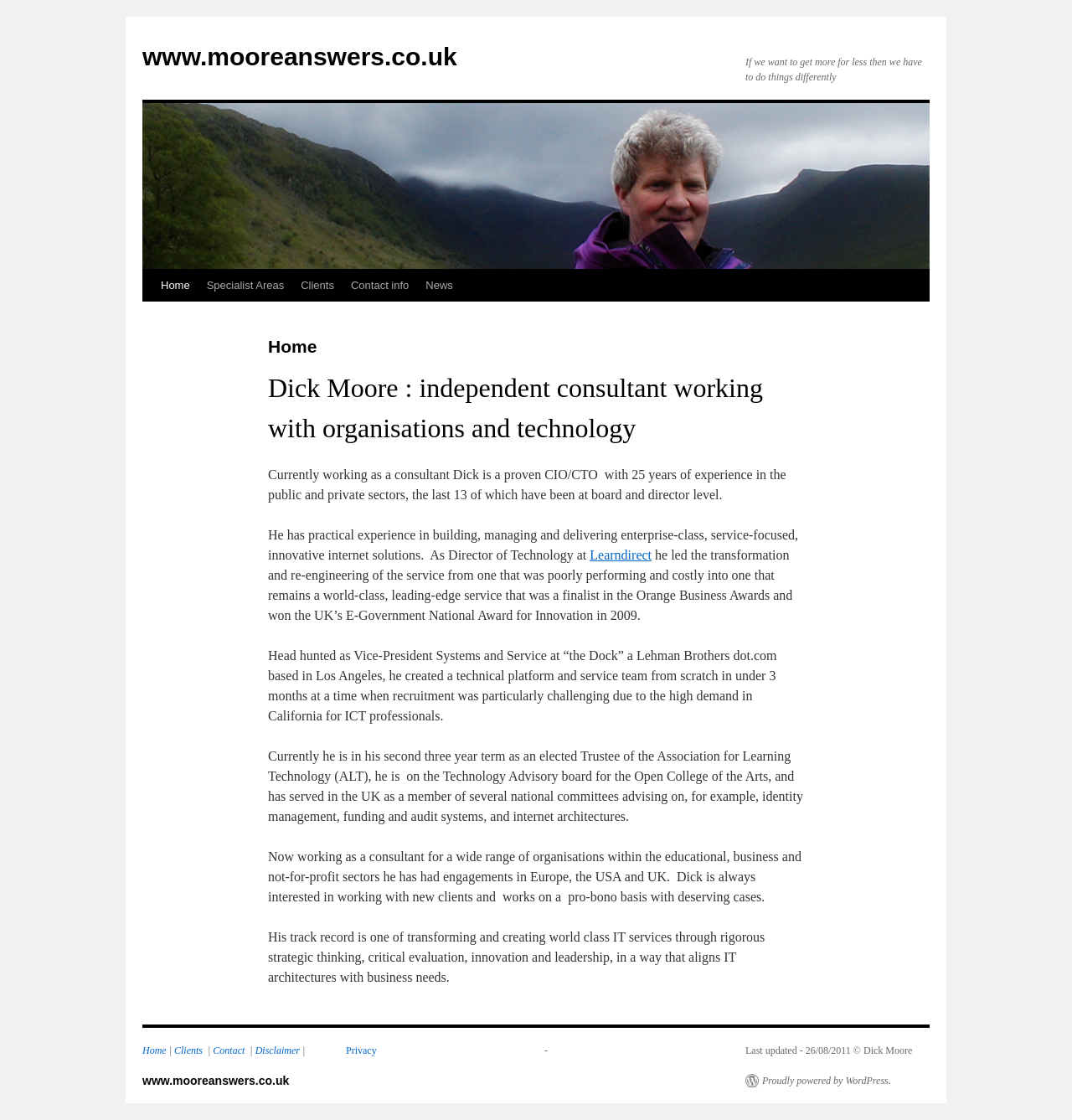Identify the bounding box coordinates of the section that should be clicked to achieve the task described: "Click on the 'Reviews' link".

None